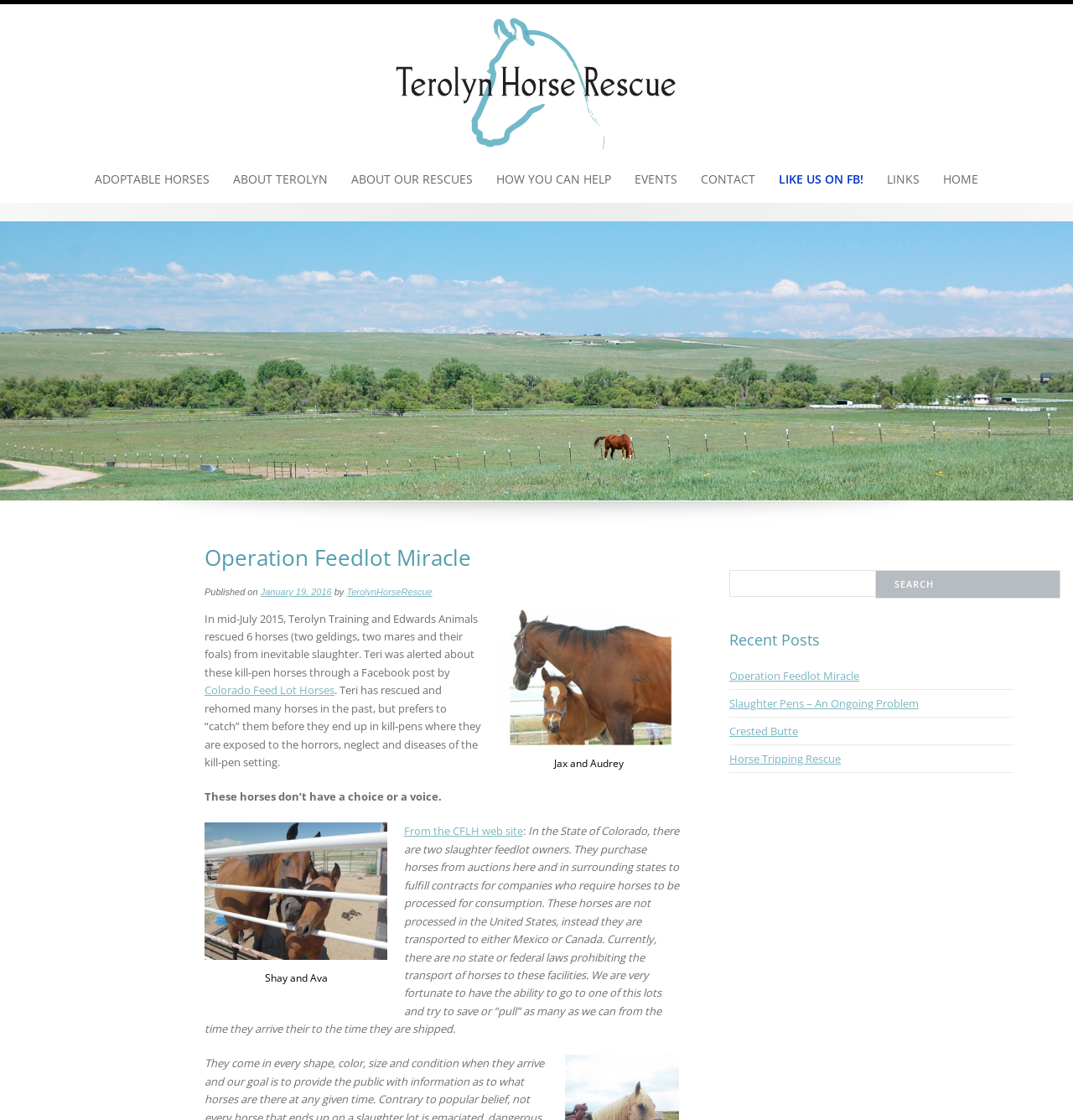Using the description: "Adoptable Horses", identify the bounding box of the corresponding UI element in the screenshot.

[0.079, 0.139, 0.205, 0.181]